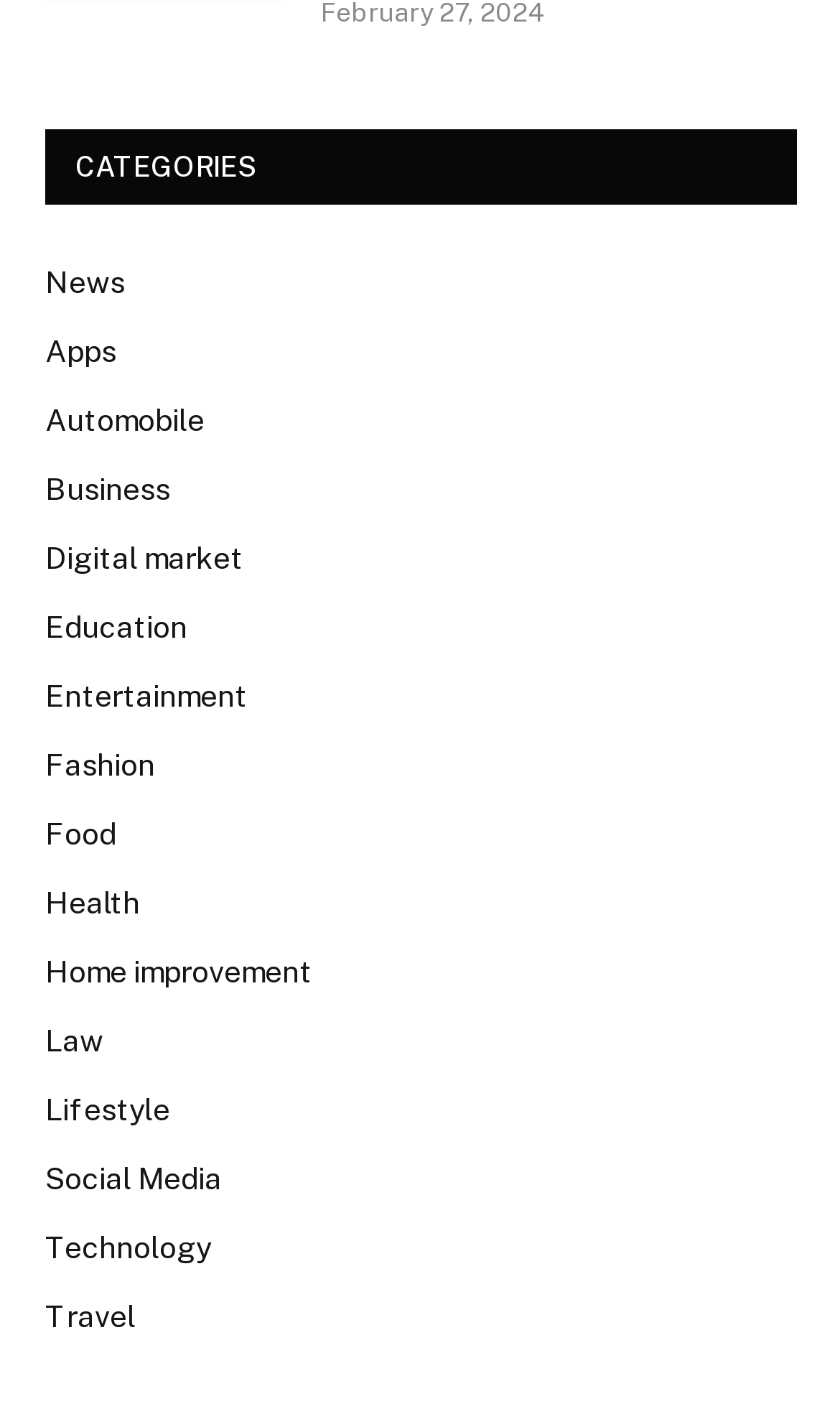Identify the bounding box coordinates of the clickable section necessary to follow the following instruction: "Learn about education". The coordinates should be presented as four float numbers from 0 to 1, i.e., [left, top, right, bottom].

[0.054, 0.435, 0.223, 0.459]